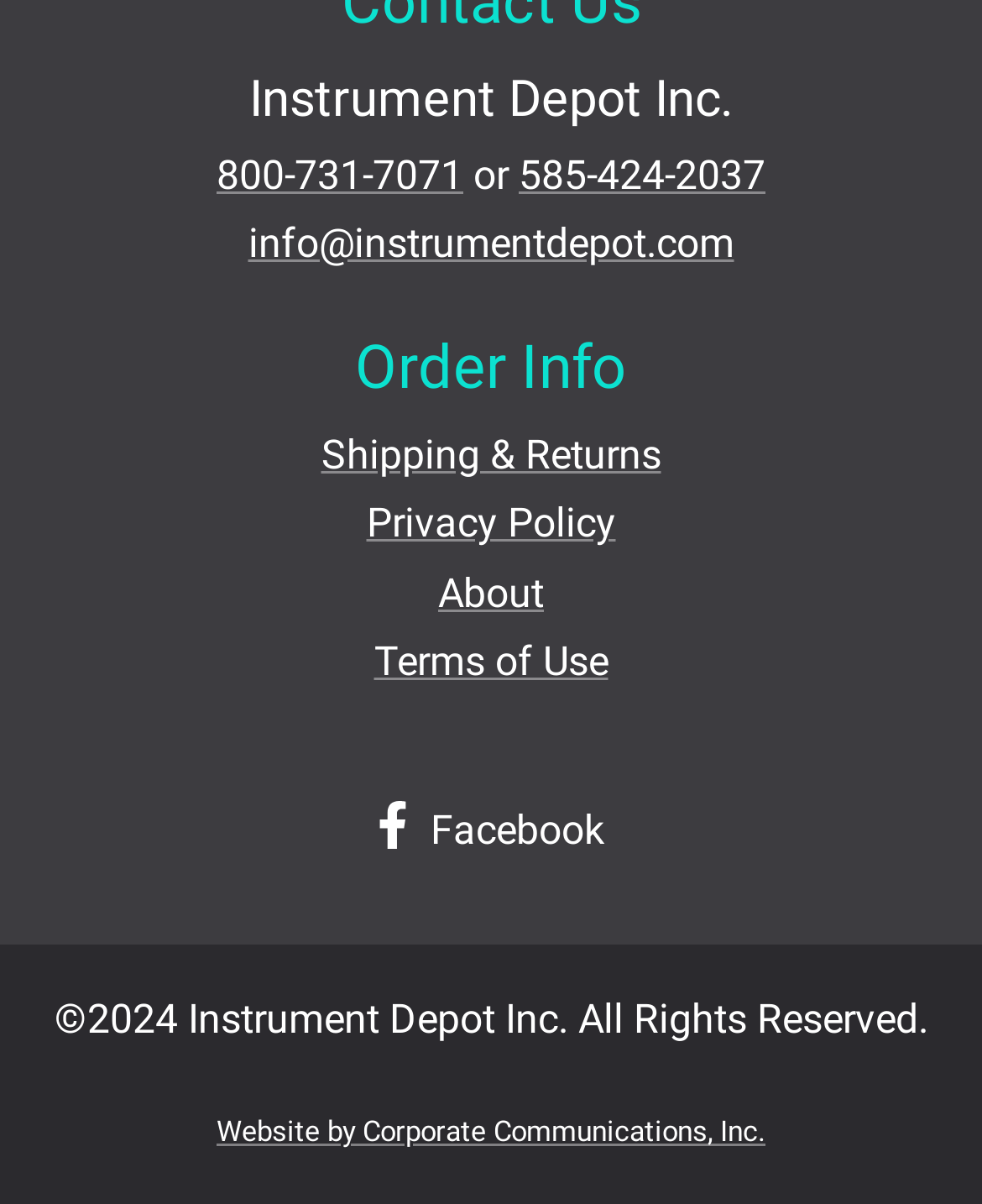What is the phone number to call for instrument inquiries?
Provide a short answer using one word or a brief phrase based on the image.

800-731-7071